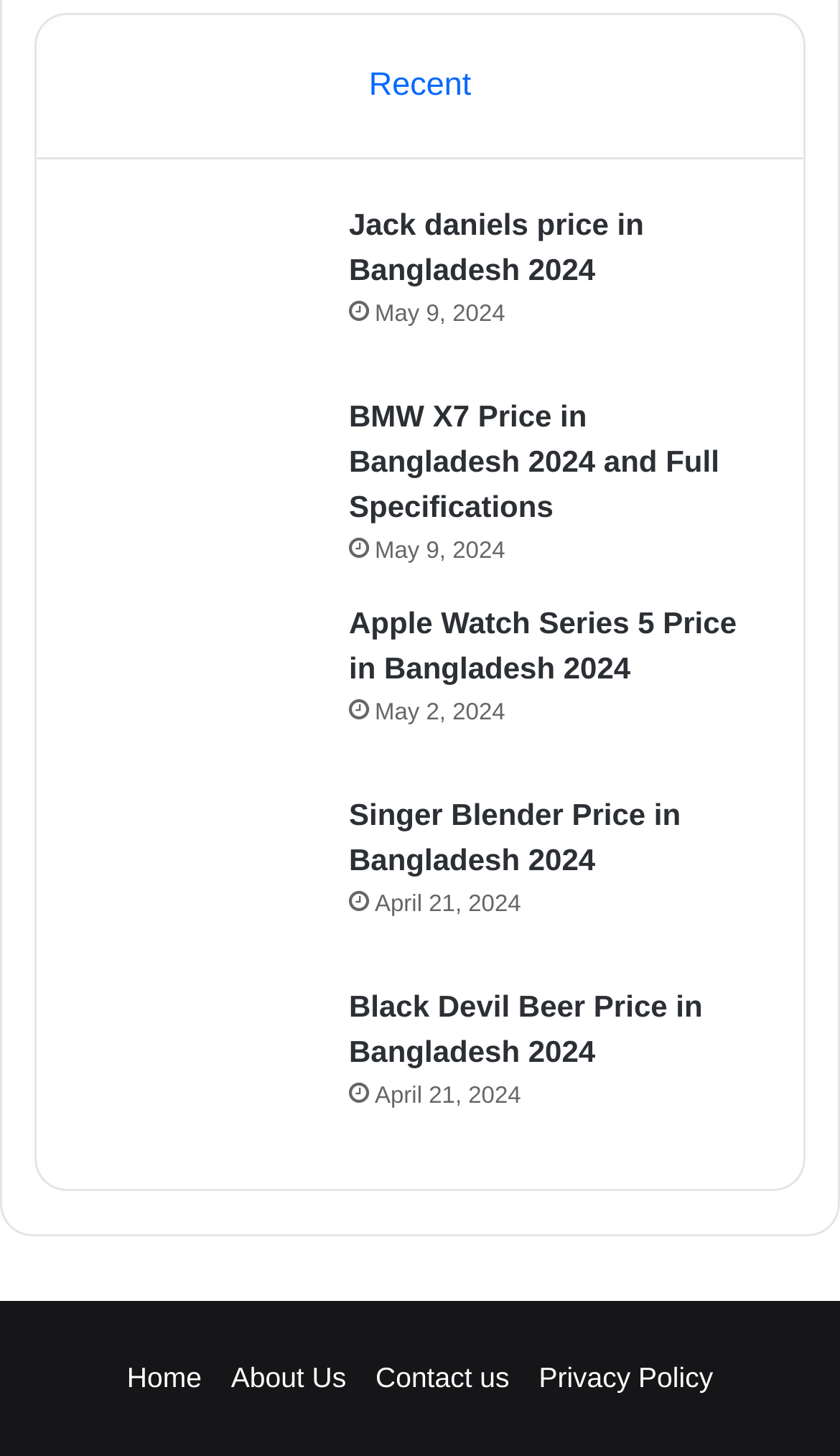Please locate the UI element described by "Contact us" and provide its bounding box coordinates.

[0.447, 0.934, 0.606, 0.956]